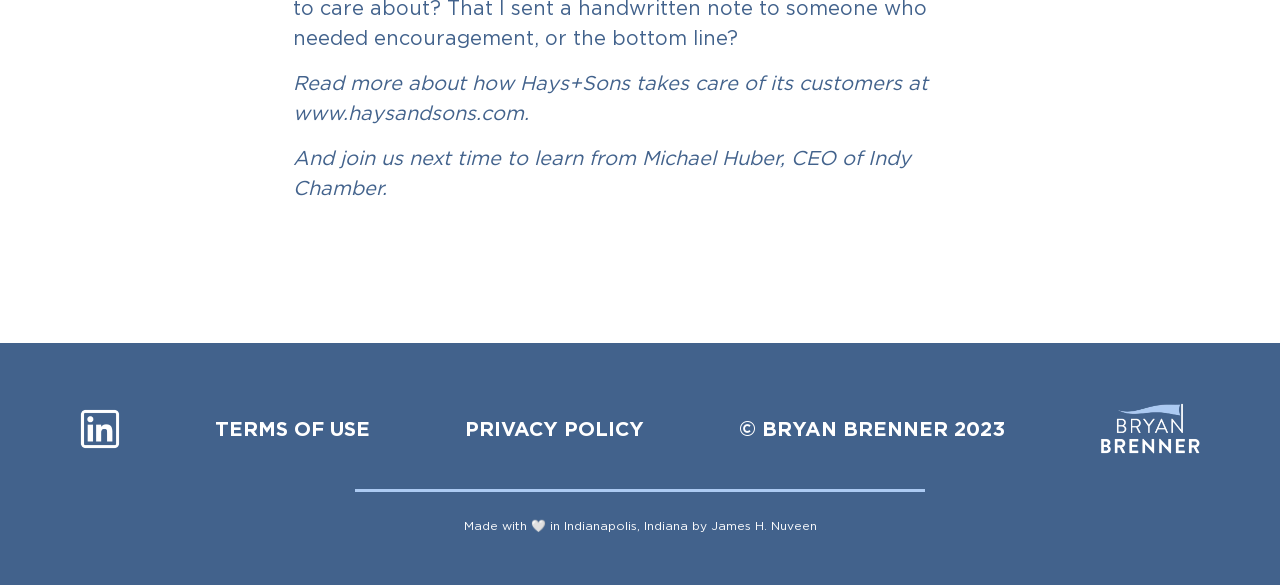Using the details from the image, please elaborate on the following question: What is the location of the webpage creator?

The answer can be found in the StaticText element with the text 'Made with 🤍 in Indianapolis, Indiana by', which indicates the location of the webpage creator.